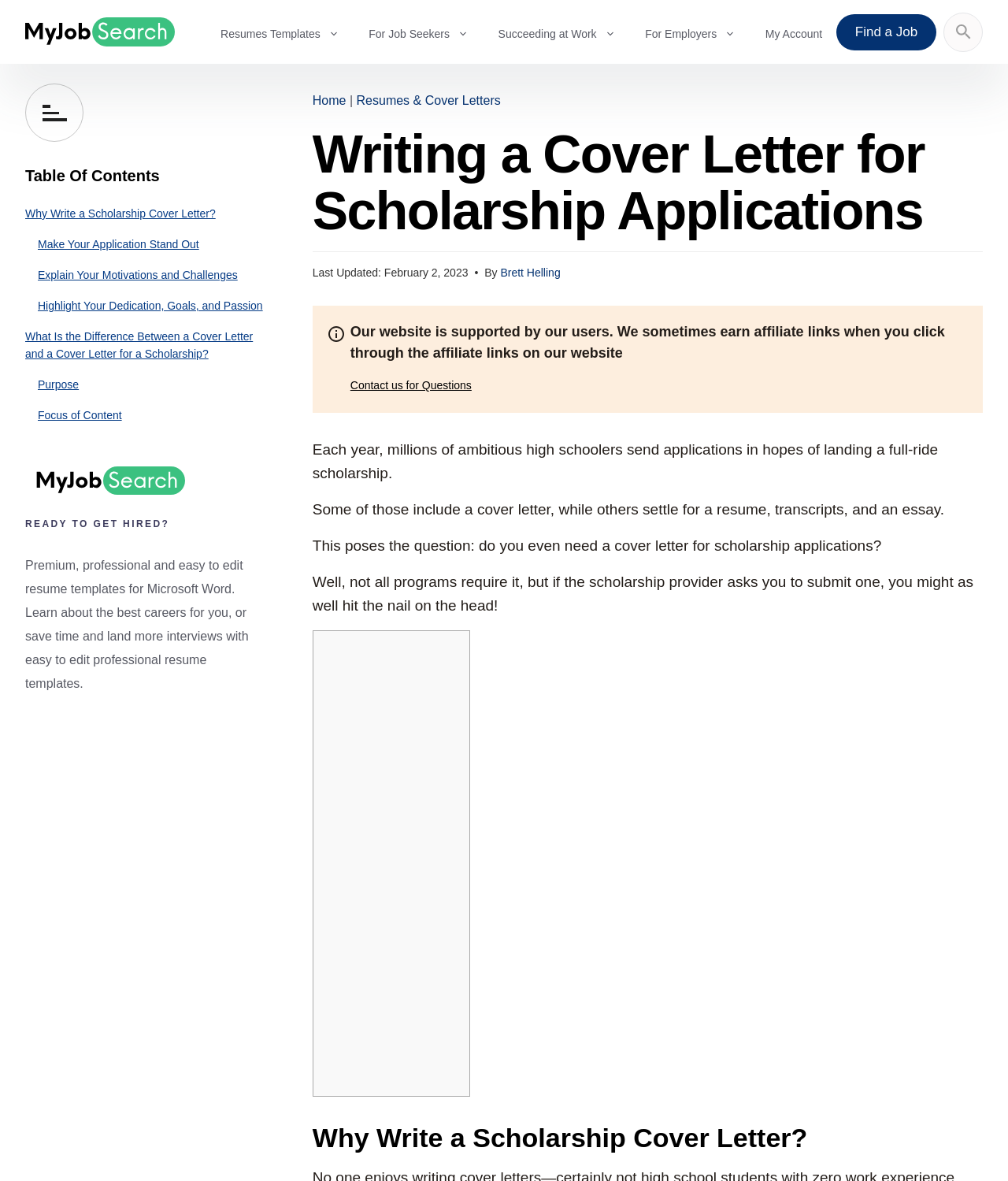Generate an in-depth caption that captures all aspects of the webpage.

This webpage is about writing a cover letter for scholarship applications. At the top, there is a banner with a link to "My Job Search" and a navigation menu with links to "Resumes Templates", "For Job Seekers", "Succeeding at Work", "For Employers", "My Account", and "Find a Job". 

Below the navigation menu, there is a search bar with a heading "Enter your search term" and a button to search. On the right side of the search bar, there is a complementary section with an image and a link.

The main content of the webpage starts with a heading "Writing a Cover Letter for Scholarship Applications" and a subheading "Last Updated: February 2, 2023" by "Brett Helling". There is a paragraph of text explaining the importance of a cover letter for scholarship applications.

Below the introductory text, there is a table of contents with links to various sections of the webpage, including "Why Write a Scholarship Cover Letter?", "Make Your Application Stand Out", "Explain Your Motivations and Challenges", and others.

The main content of the webpage is divided into sections, each with a heading and paragraphs of text. The sections include "Why Write a Scholarship Cover Letter?", "What Is the Difference Between a Cover Letter and a Cover Letter for a Scholarship?", "What to Include in Your Cover Letter for Scholarship", and others.

On the left side of the webpage, there is a table of contents with links to the different sections. At the bottom of the webpage, there are complementary sections with links and images, including a section with a heading "READY TO GET HIRED?" and a link to resume templates.